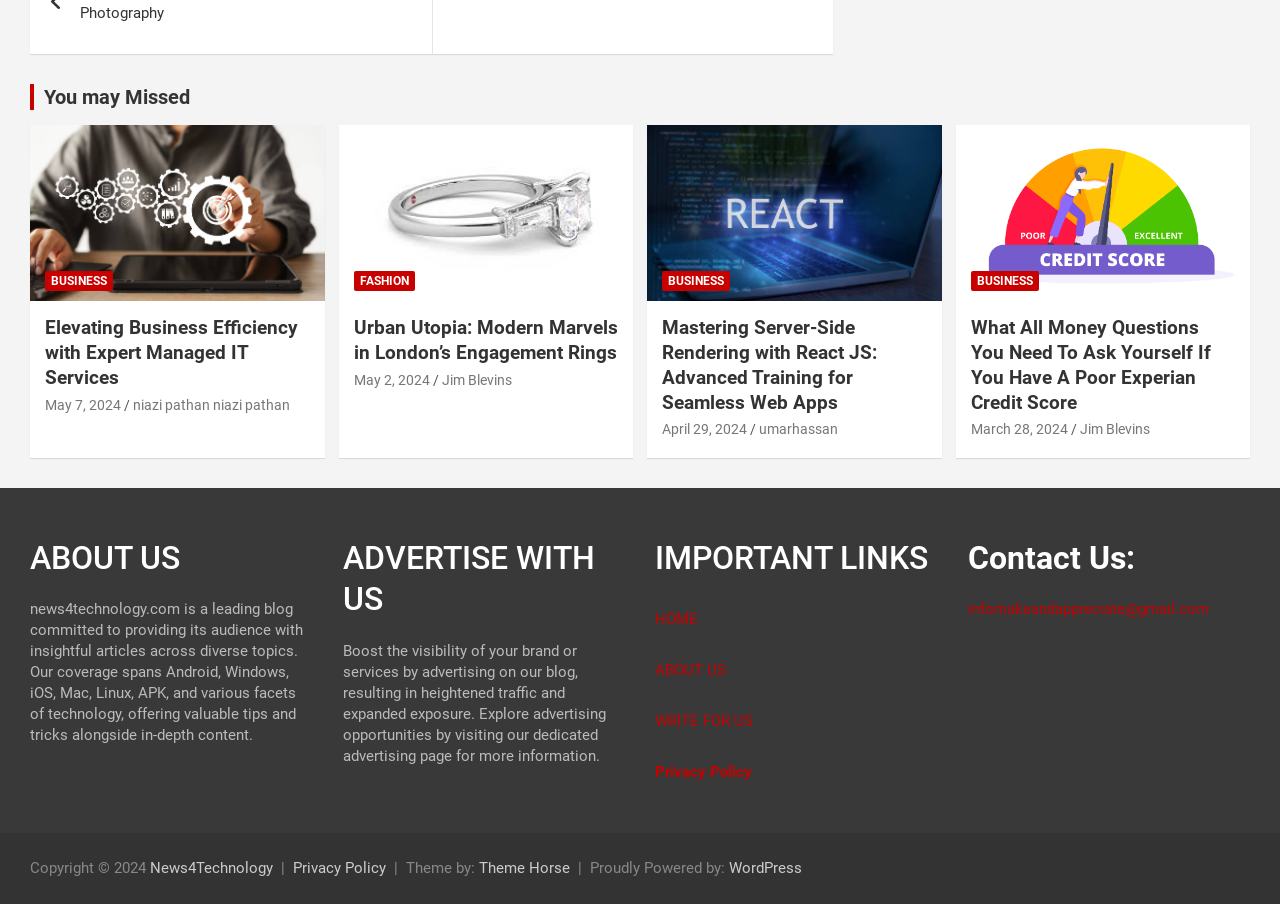What is the year of the copyright?
Please answer the question with a detailed response using the information from the screenshot.

The year of the copyright can be found in the StaticText element with the text 'Copyright © 2024' at the bottom of the webpage.